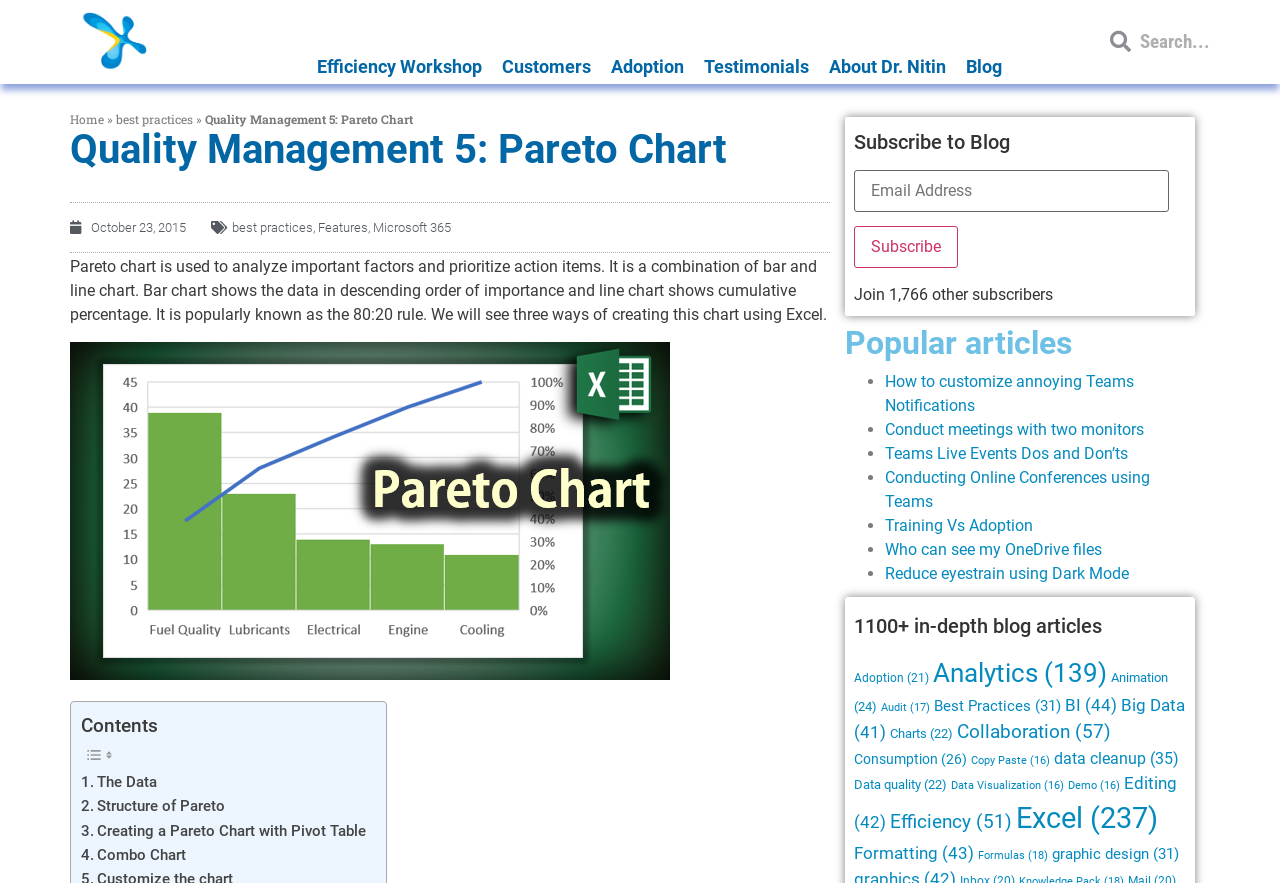Look at the image and answer the question in detail:
What is the call-to-action for the email subscription?

The call-to-action for the email subscription is a button with the text 'Subscribe', located below the input field for email address, indicating that users need to click this button to subscribe to the blog.